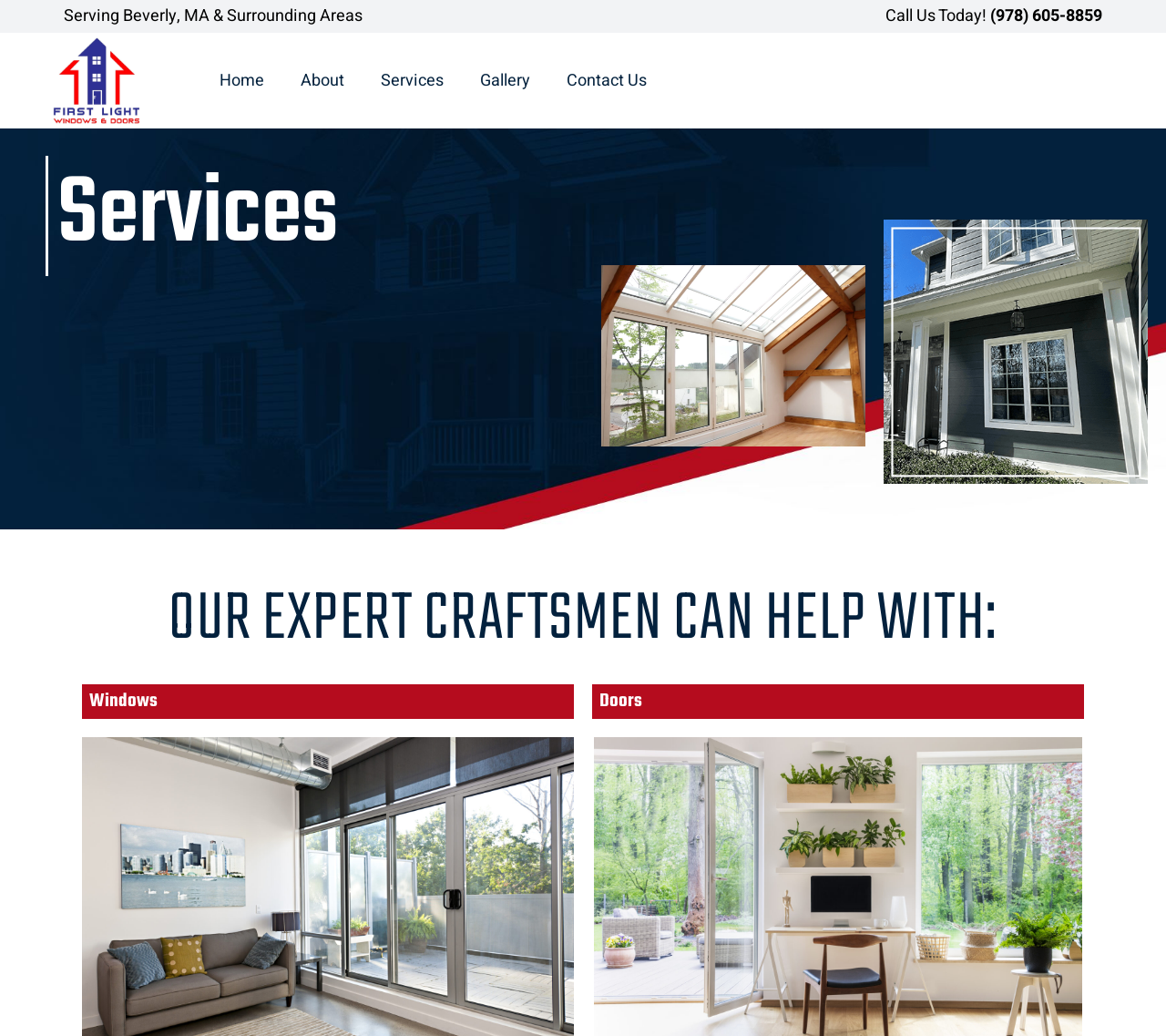Determine the bounding box coordinates of the section to be clicked to follow the instruction: "Call the phone number". The coordinates should be given as four float numbers between 0 and 1, formatted as [left, top, right, bottom].

[0.849, 0.004, 0.945, 0.027]